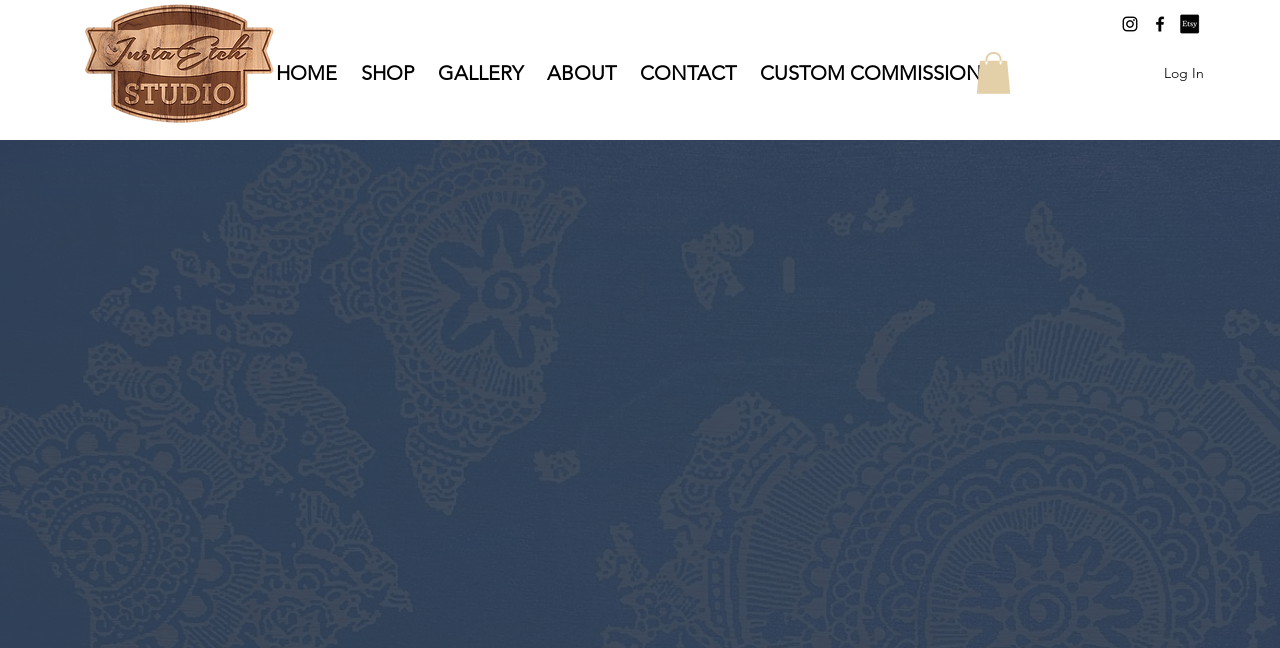How many social media links are there?
We need a detailed and meticulous answer to the question.

I counted the links in the 'Social Bar' section and found three social media links: Instagram, Facebook, and Etsy.